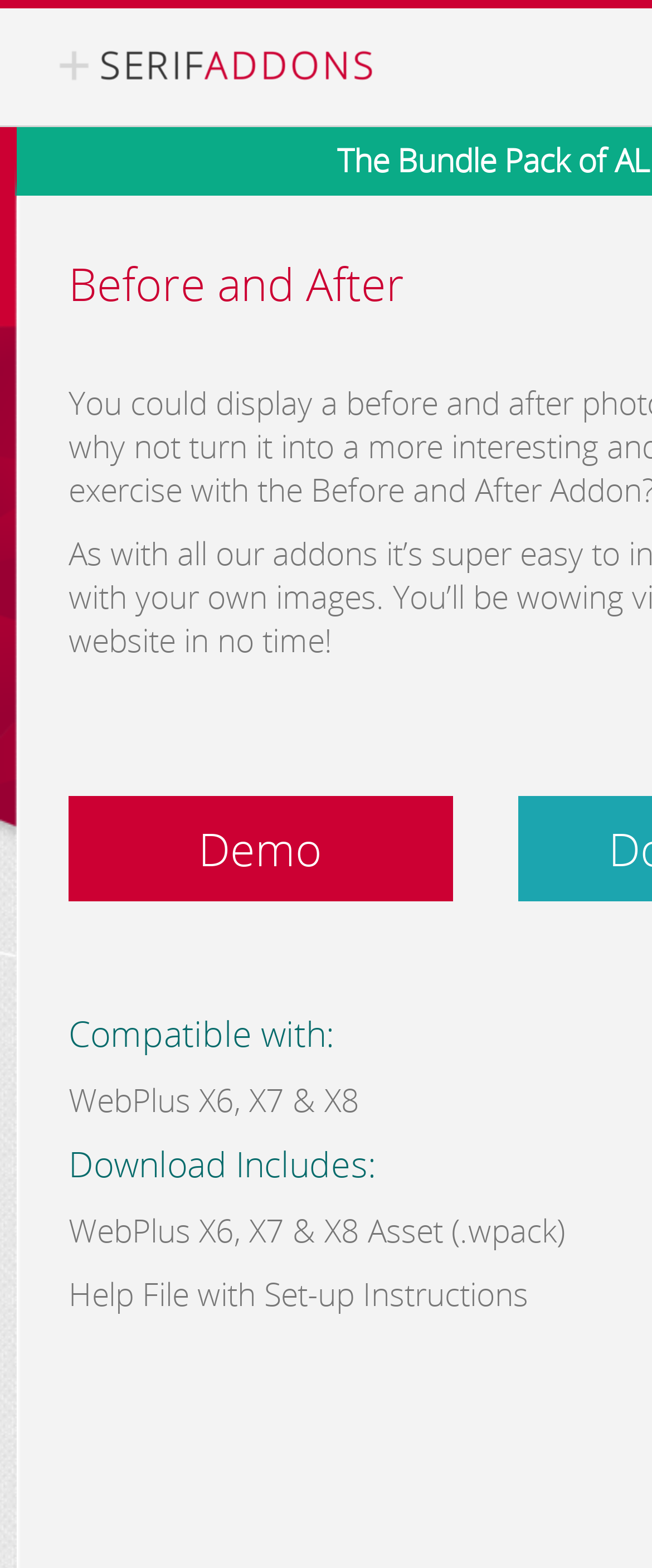Is there a home button?
Using the image as a reference, answer the question in detail.

The presence of the 'Home' image on the webpage, located at the top-left corner, suggests that there is a home button.